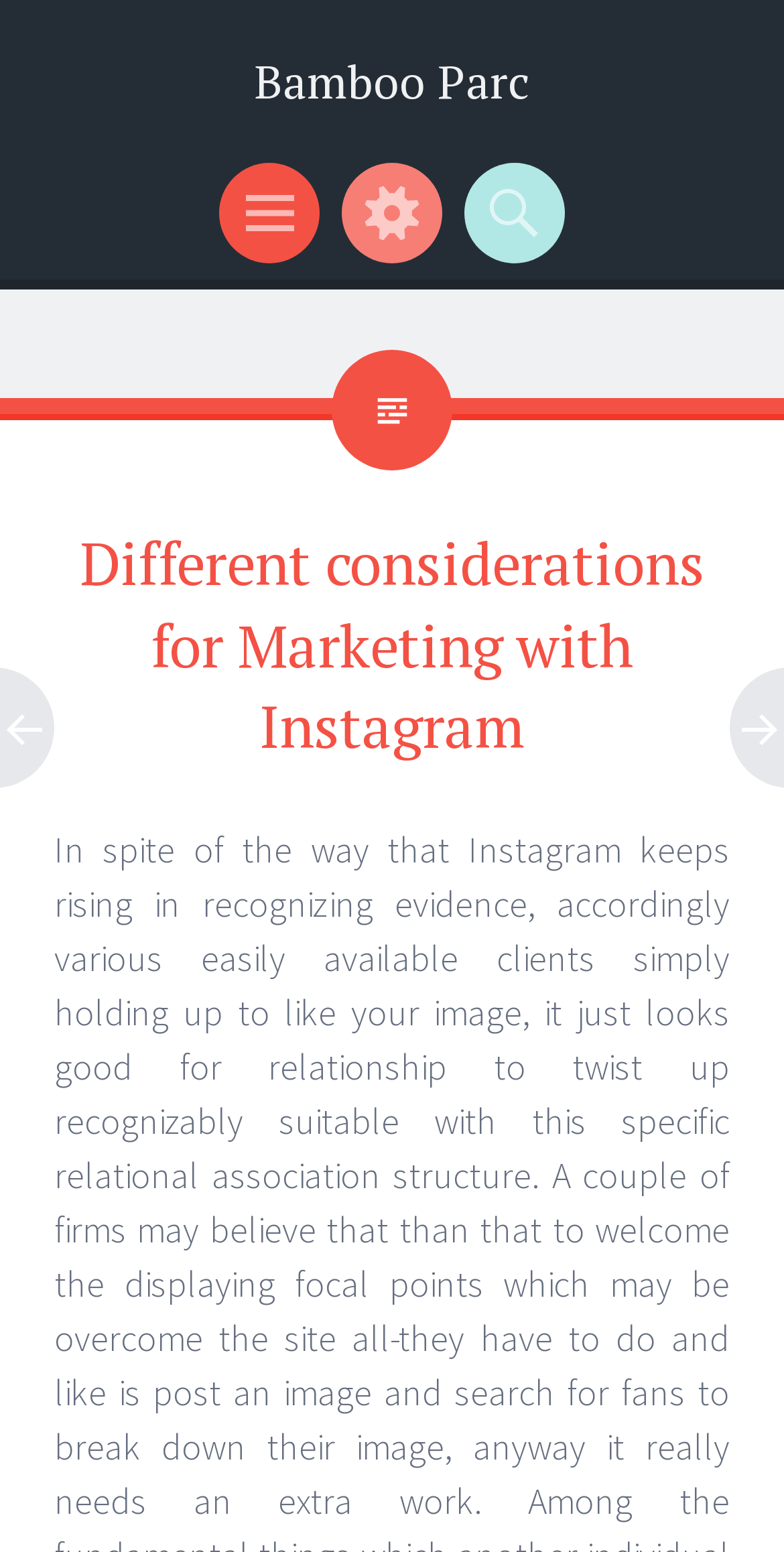Utilize the details in the image to give a detailed response to the question: How many menu items are there?

I counted the number of generic elements with the text 'Menu', 'Widgets', and 'Search' which are located horizontally next to each other, indicating they are menu items.